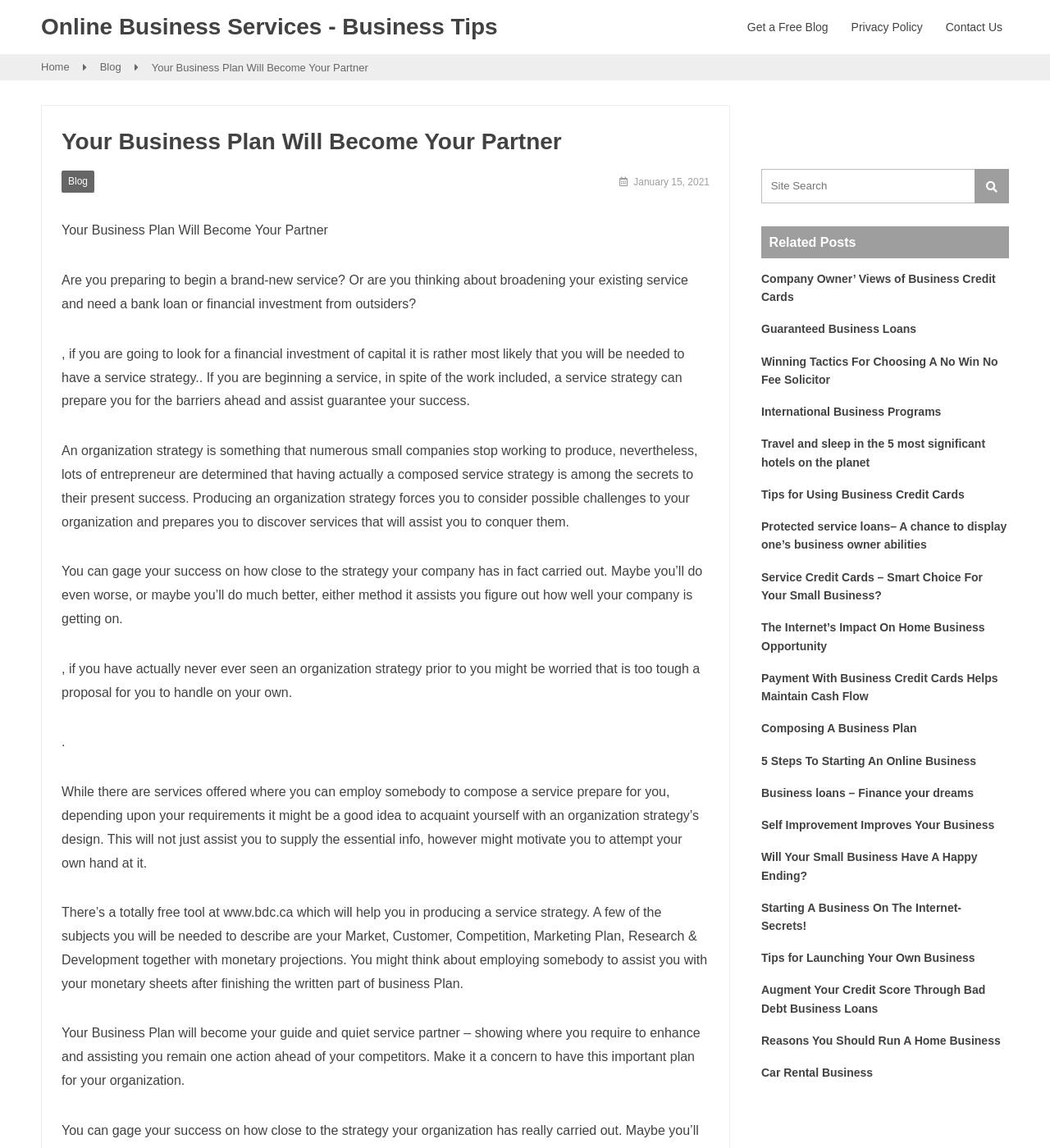Using the information shown in the image, answer the question with as much detail as possible: Can I hire someone to write a business plan for me?

The webpage suggests that while it's possible to hire someone to write a business plan, it's also a good idea to familiarize oneself with the business plan's design and structure. This will help entrepreneurs to provide the necessary information and potentially even attempt to write the plan themselves.